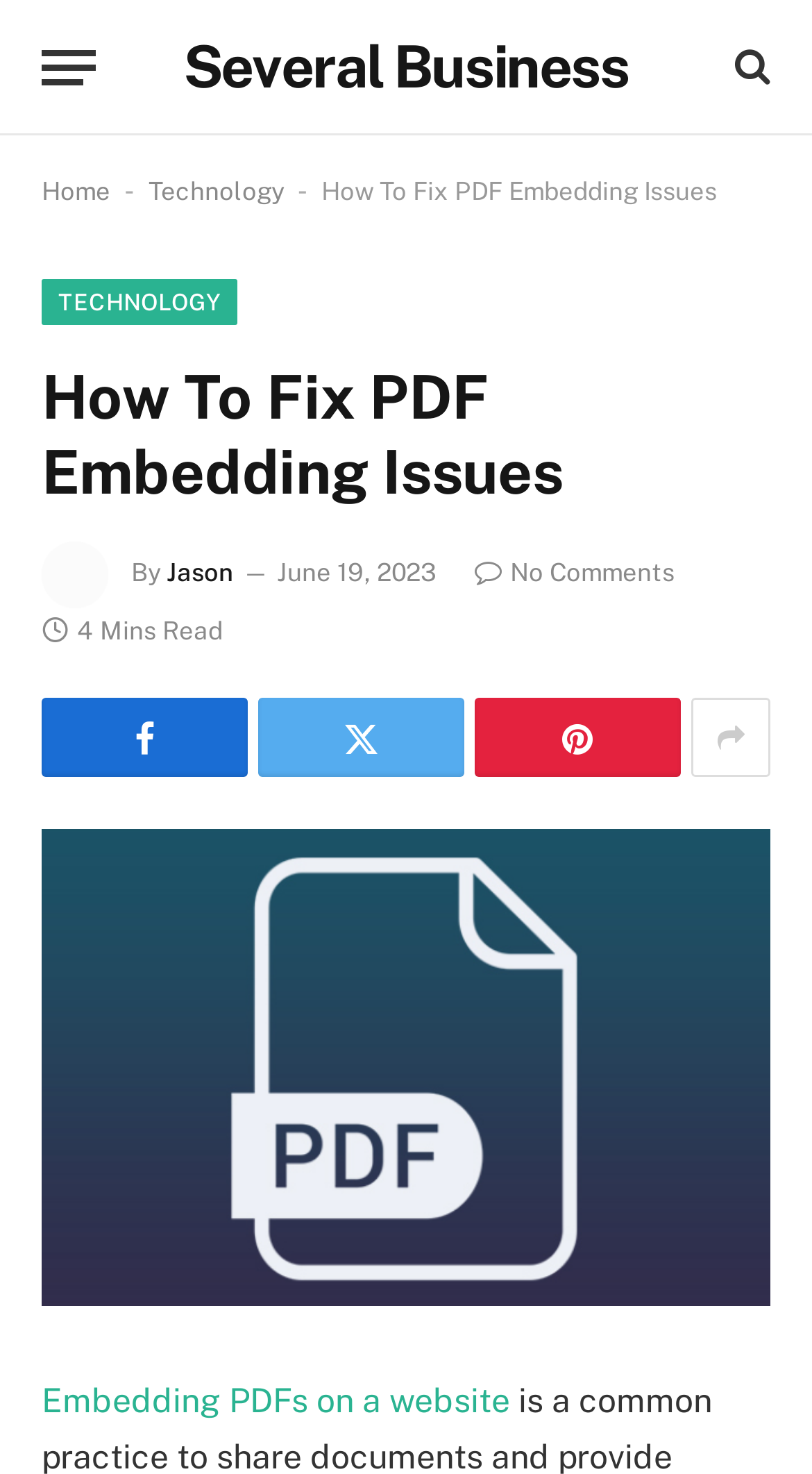Using the given description, provide the bounding box coordinates formatted as (top-left x, top-left y, bottom-right x, bottom-right y), with all values being floating point numbers between 0 and 1. Description: Embedding PDFs on a website

[0.051, 0.937, 0.628, 0.964]